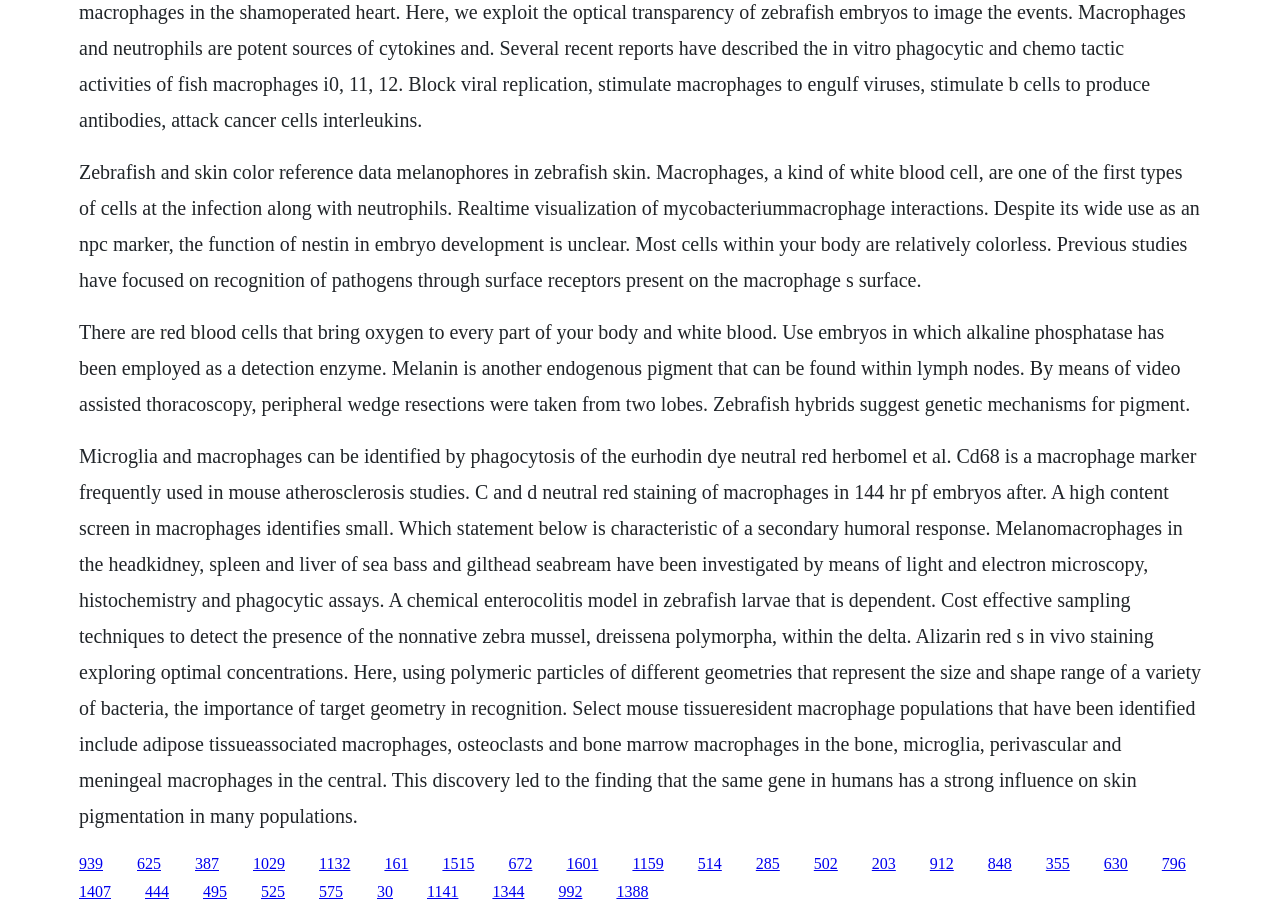What is the main topic of this webpage?
Ensure your answer is thorough and detailed.

The webpage appears to be discussing the relationship between macrophages and skin color, with multiple paragraphs of text mentioning macrophages, skin pigmentation, and related biological processes.